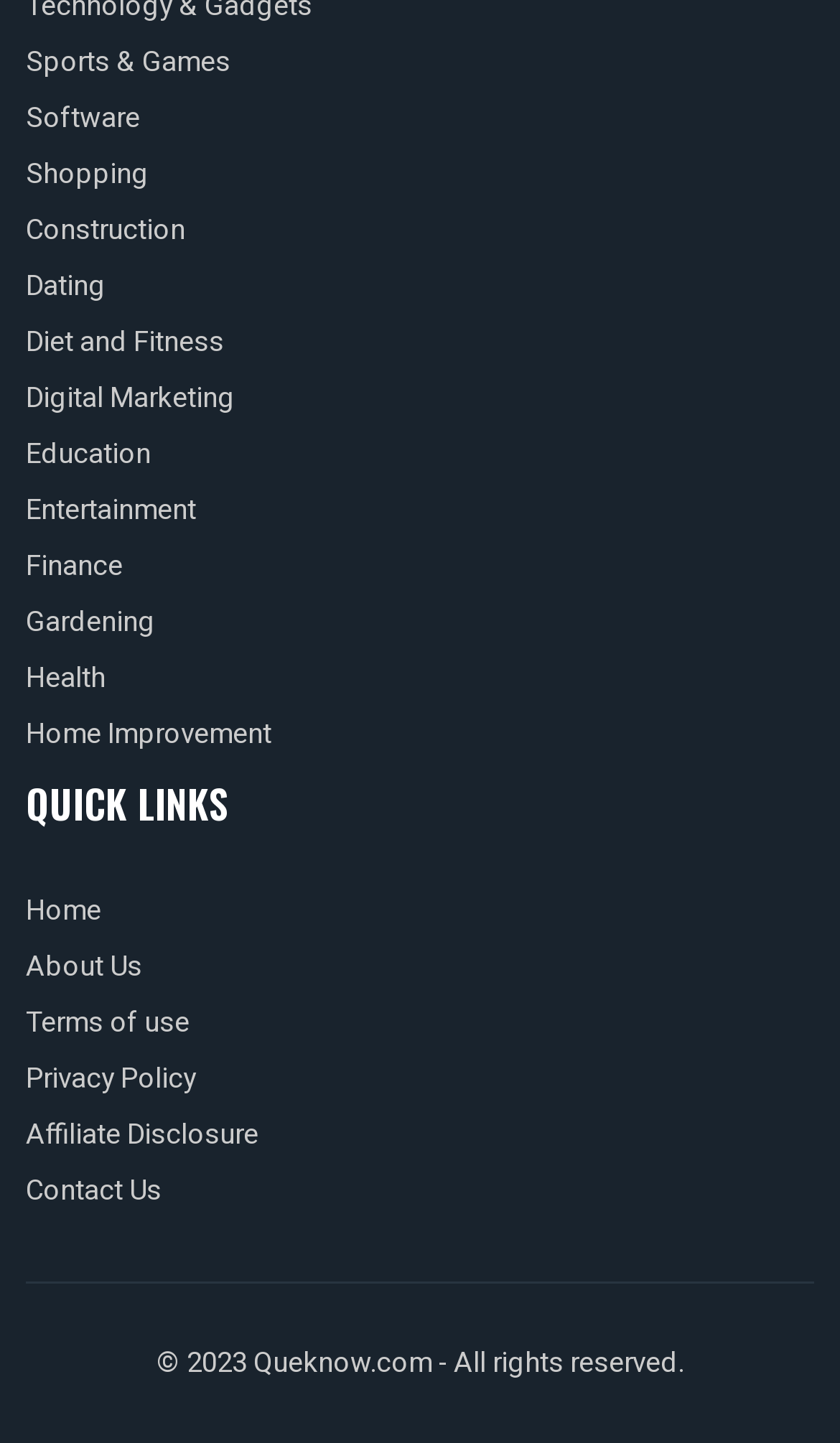Please identify the bounding box coordinates of the element's region that I should click in order to complete the following instruction: "Go to About Us". The bounding box coordinates consist of four float numbers between 0 and 1, i.e., [left, top, right, bottom].

[0.031, 0.655, 0.169, 0.683]